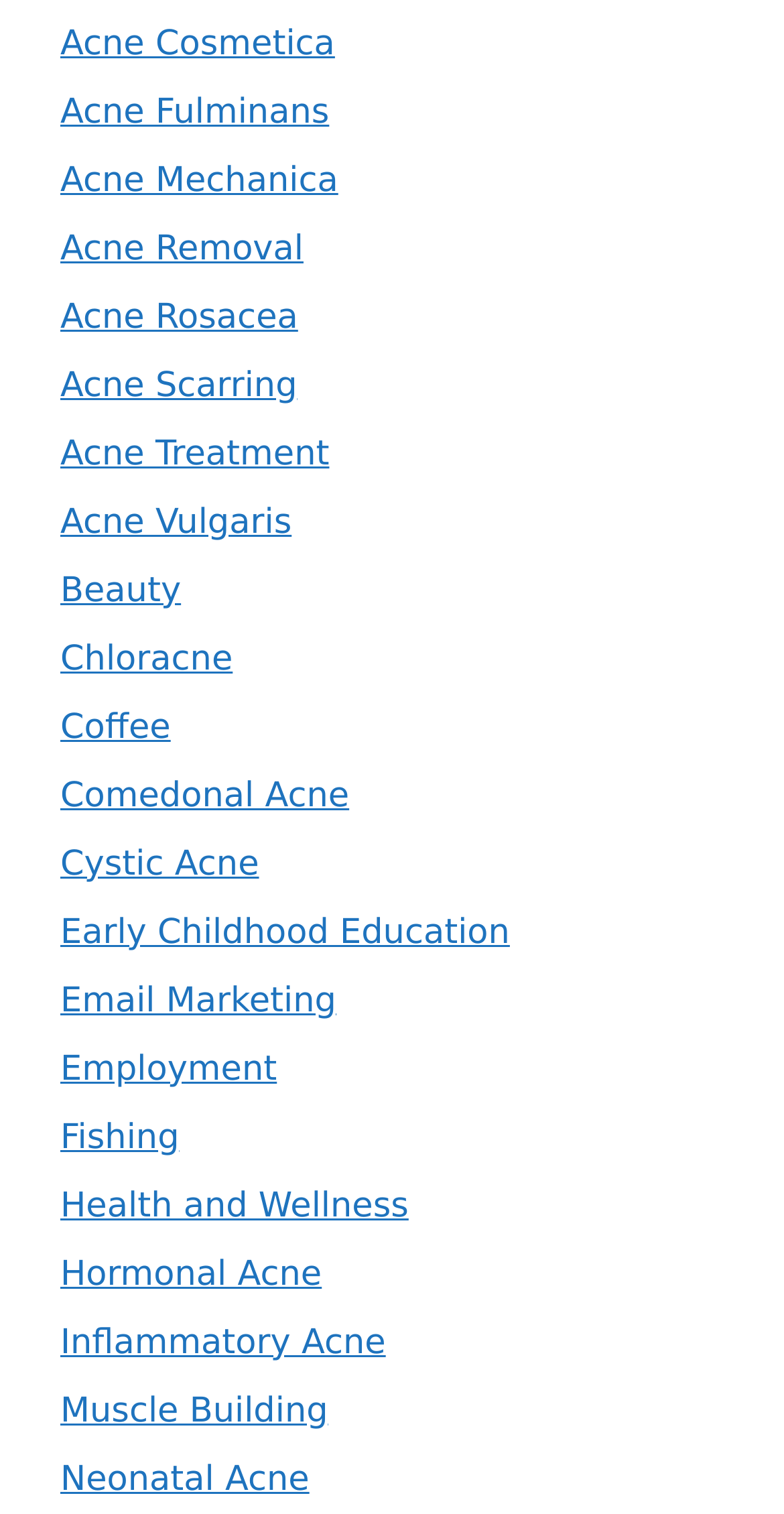Reply to the question with a brief word or phrase: What is the last link on the webpage?

Neonatal Acne